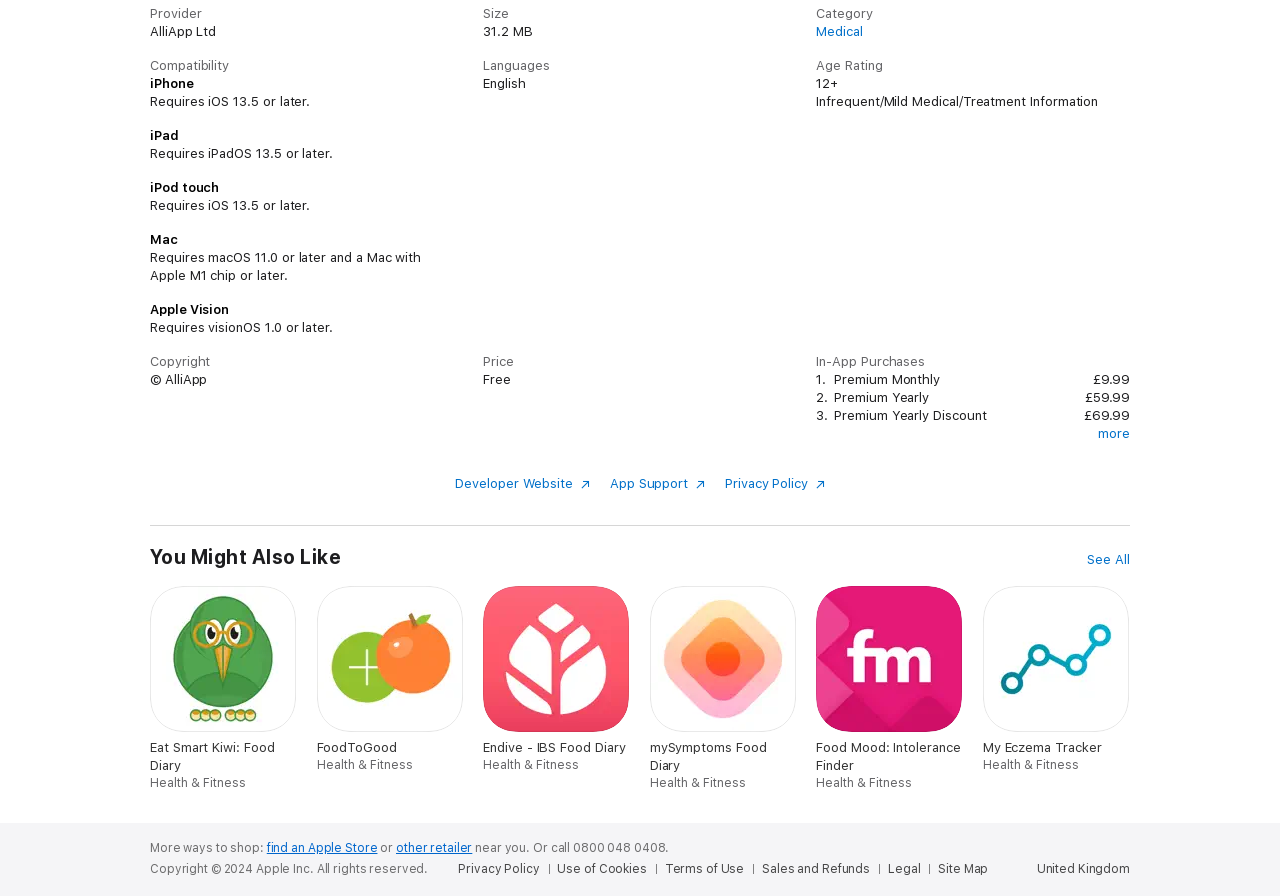Identify the bounding box coordinates for the UI element described by the following text: "Site Map". Provide the coordinates as four float numbers between 0 and 1, in the format [left, top, right, bottom].

[0.733, 0.961, 0.779, 0.979]